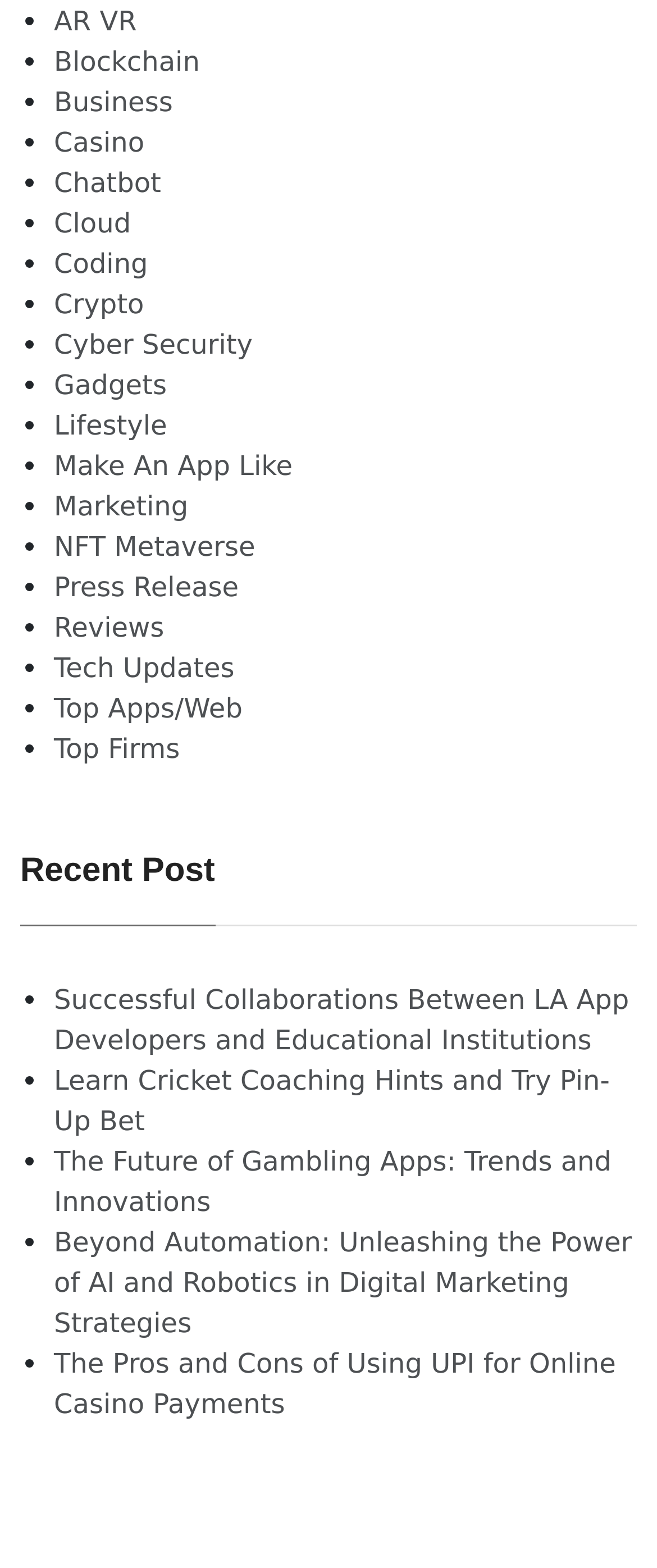What is the title of the second section on the webpage?
Answer with a single word or phrase, using the screenshot for reference.

Recent Post